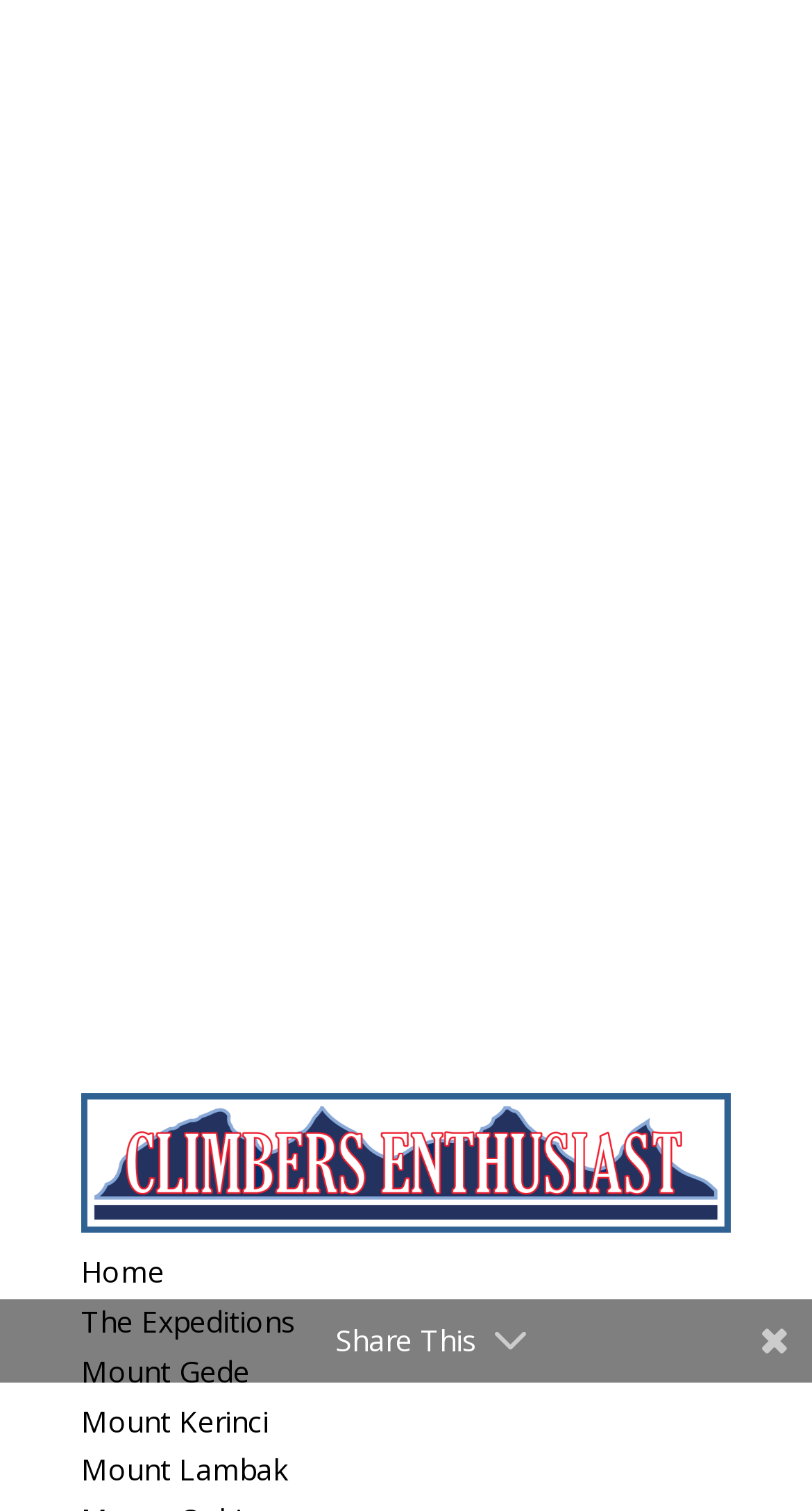How many expedition links are there?
Refer to the image and give a detailed response to the question.

I counted the number of links under the 'The Expeditions' section, which are 'Mount Gede', 'Mount Kerinci', 'Mount Lambak', and there are 4 in total.